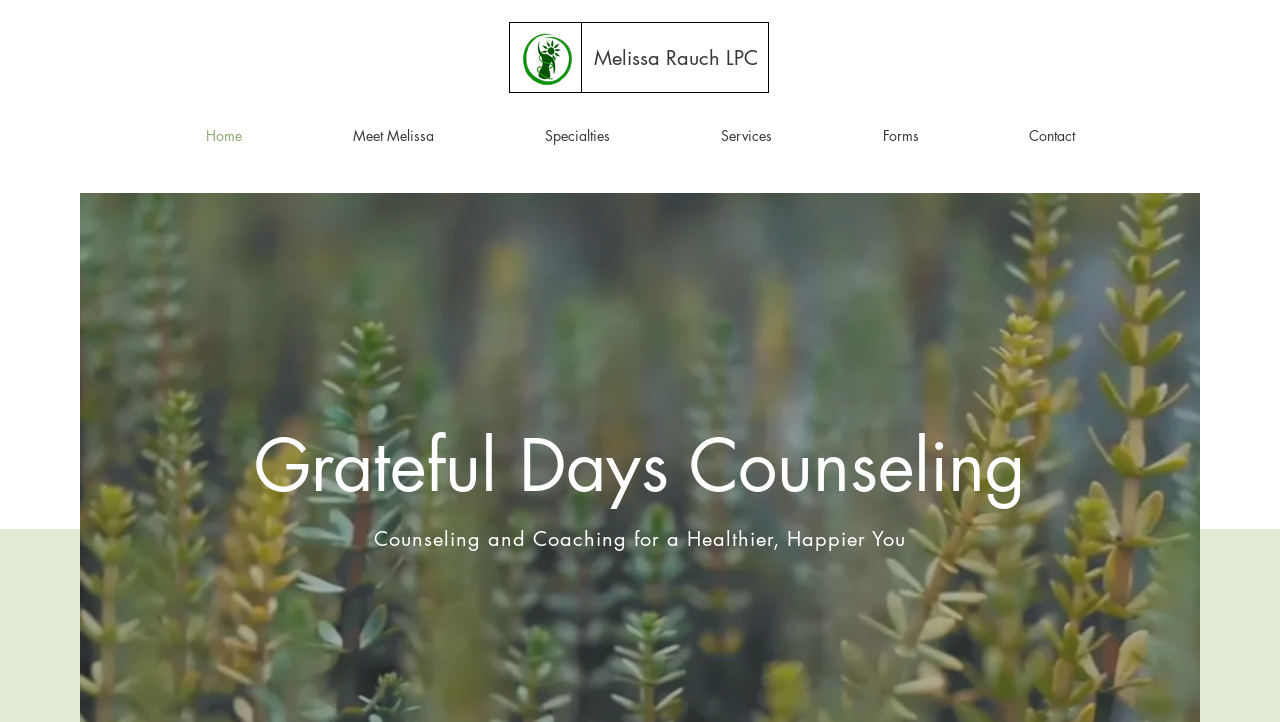Based on the image, give a detailed response to the question: What is the focus of Grateful Days Counseling?

I looked at the heading element with the text 'Counseling and Coaching for a Healthier, Happier You', which suggests that Grateful Days Counseling focuses on providing counseling and coaching services.